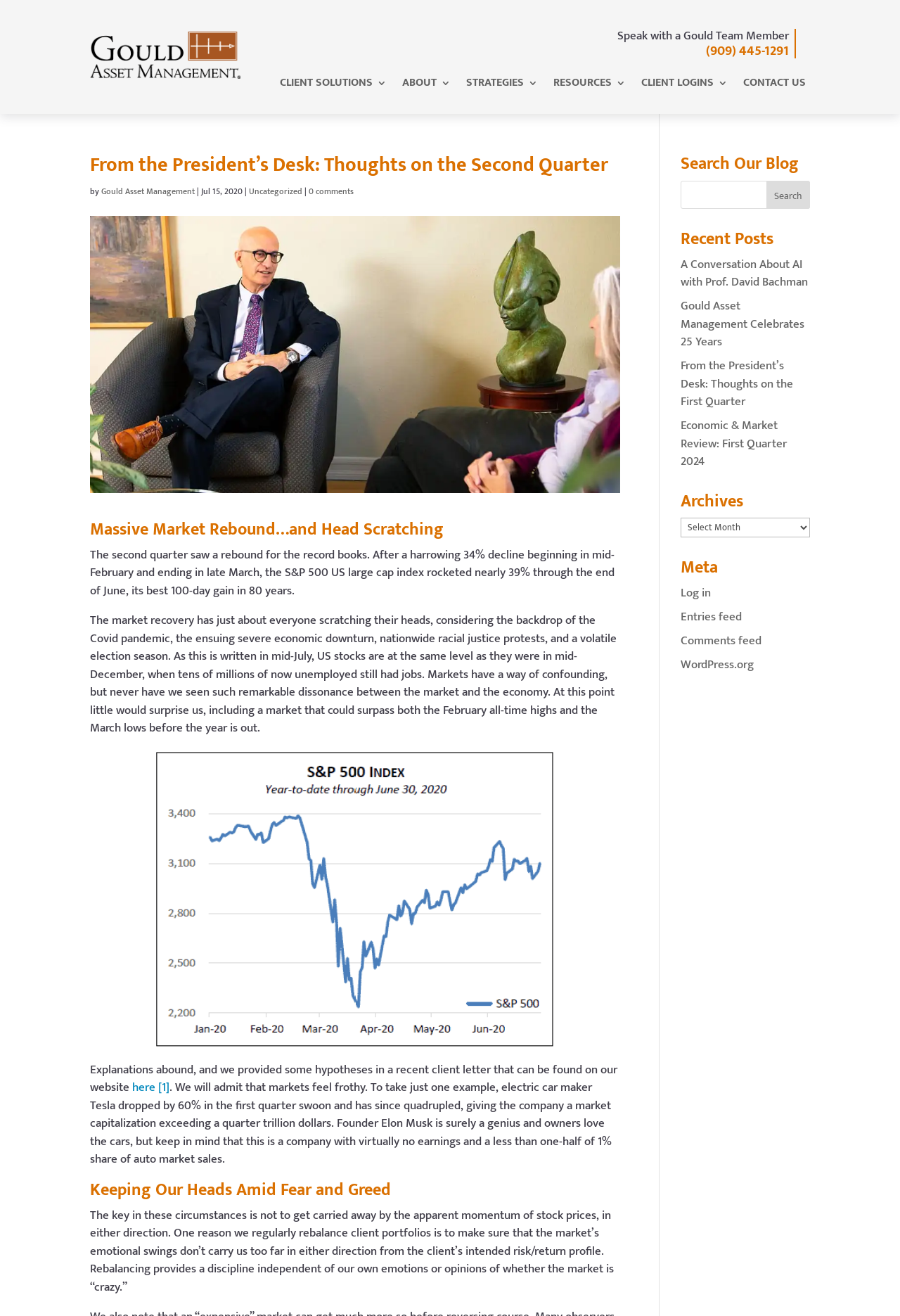Determine the bounding box coordinates of the region I should click to achieve the following instruction: "Learn more about client solutions". Ensure the bounding box coordinates are four float numbers between 0 and 1, i.e., [left, top, right, bottom].

[0.311, 0.059, 0.43, 0.071]